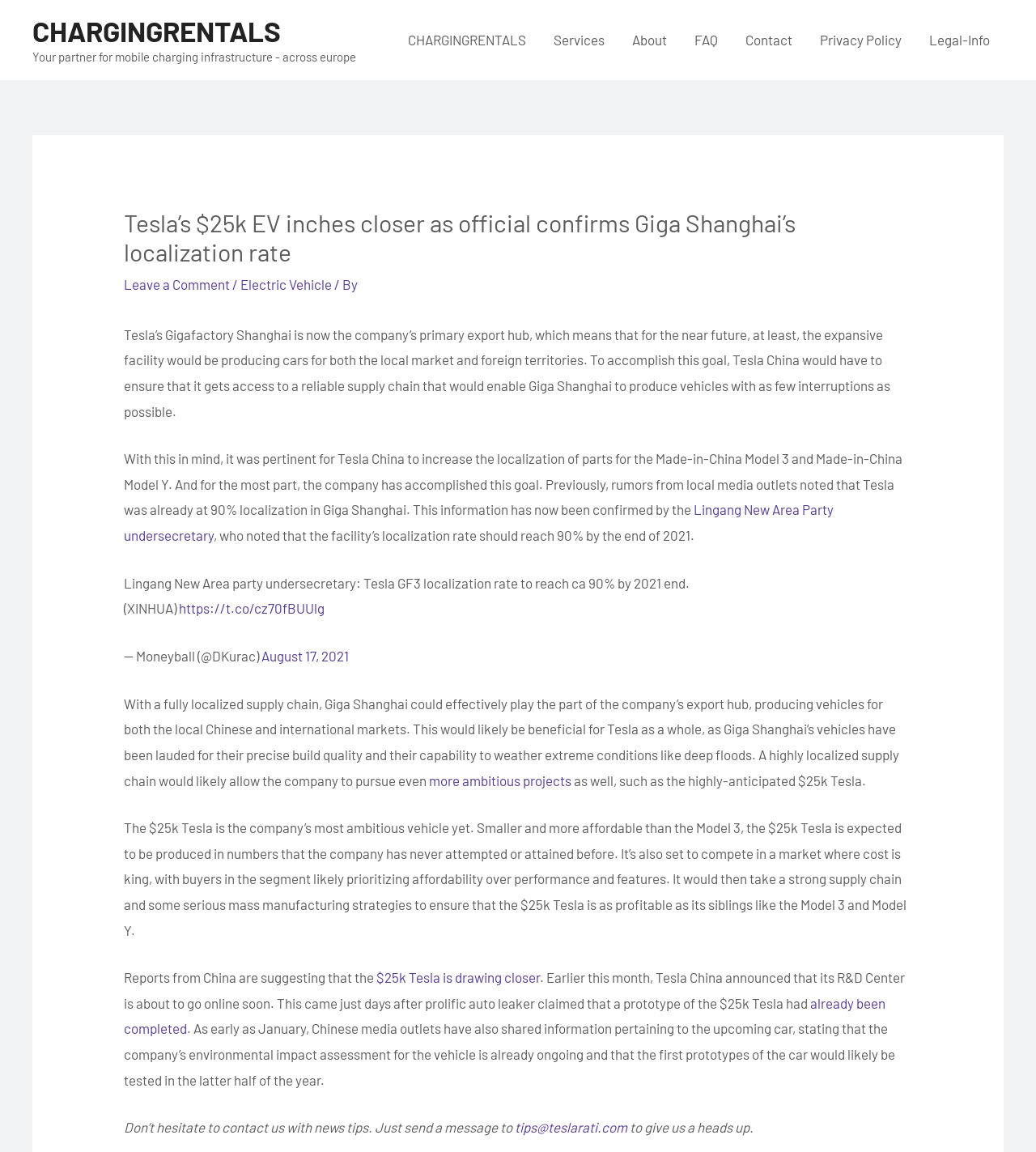What is the expected price of the new Tesla model?
Look at the image and provide a short answer using one word or a phrase.

$25k